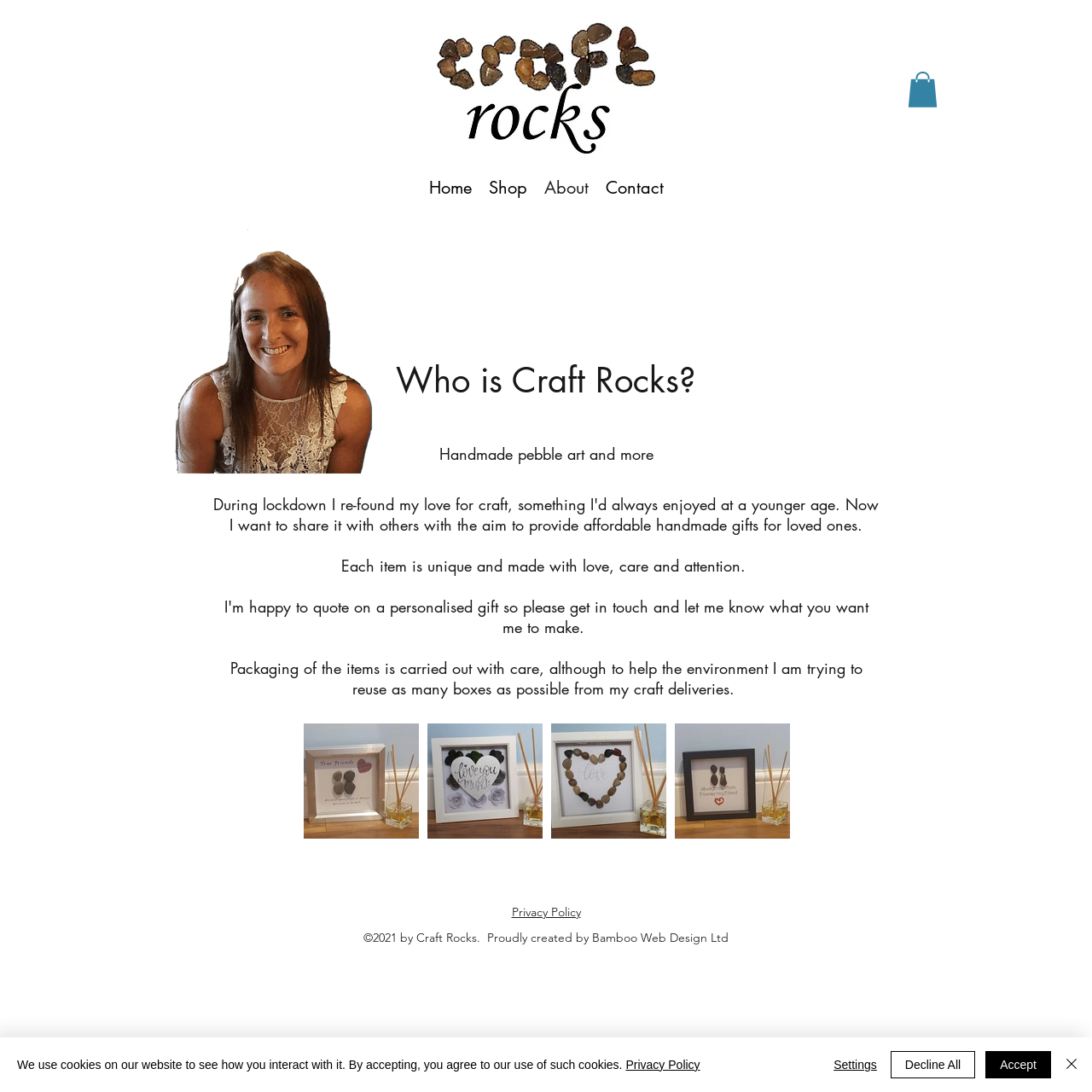Look at the image and write a detailed answer to the question: 
Who designed the website?

The answer can be found in the footer section of the webpage, where there is a static text element with the text 'Proudly created by Bamboo Web Design Ltd'.